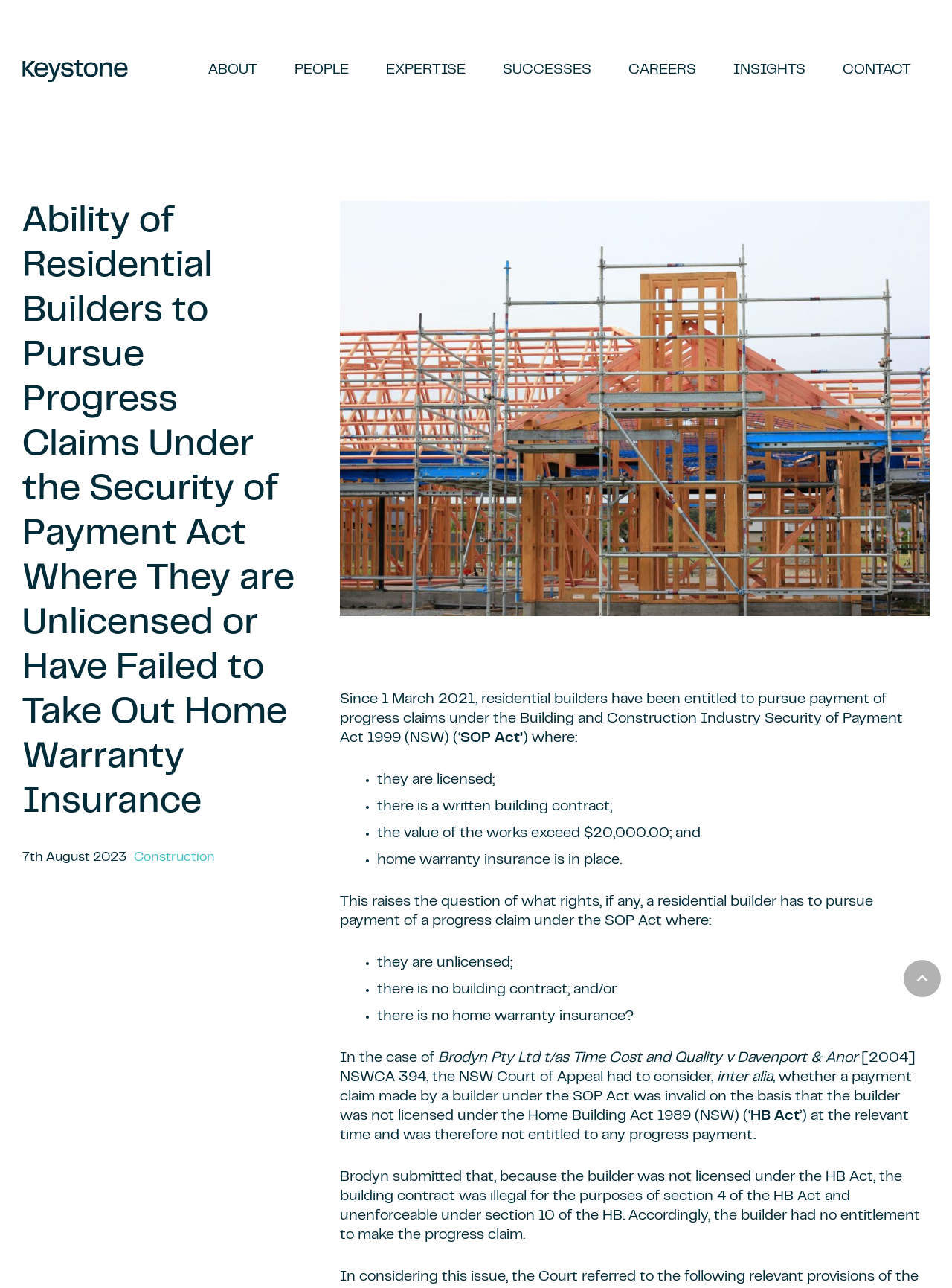What is the purpose of the 'Back to top' button?
Please respond to the question thoroughly and include all relevant details.

The 'Back to top' button is located at the bottom of the page and allows users to quickly scroll back to the top of the page, making it easier to navigate the content.